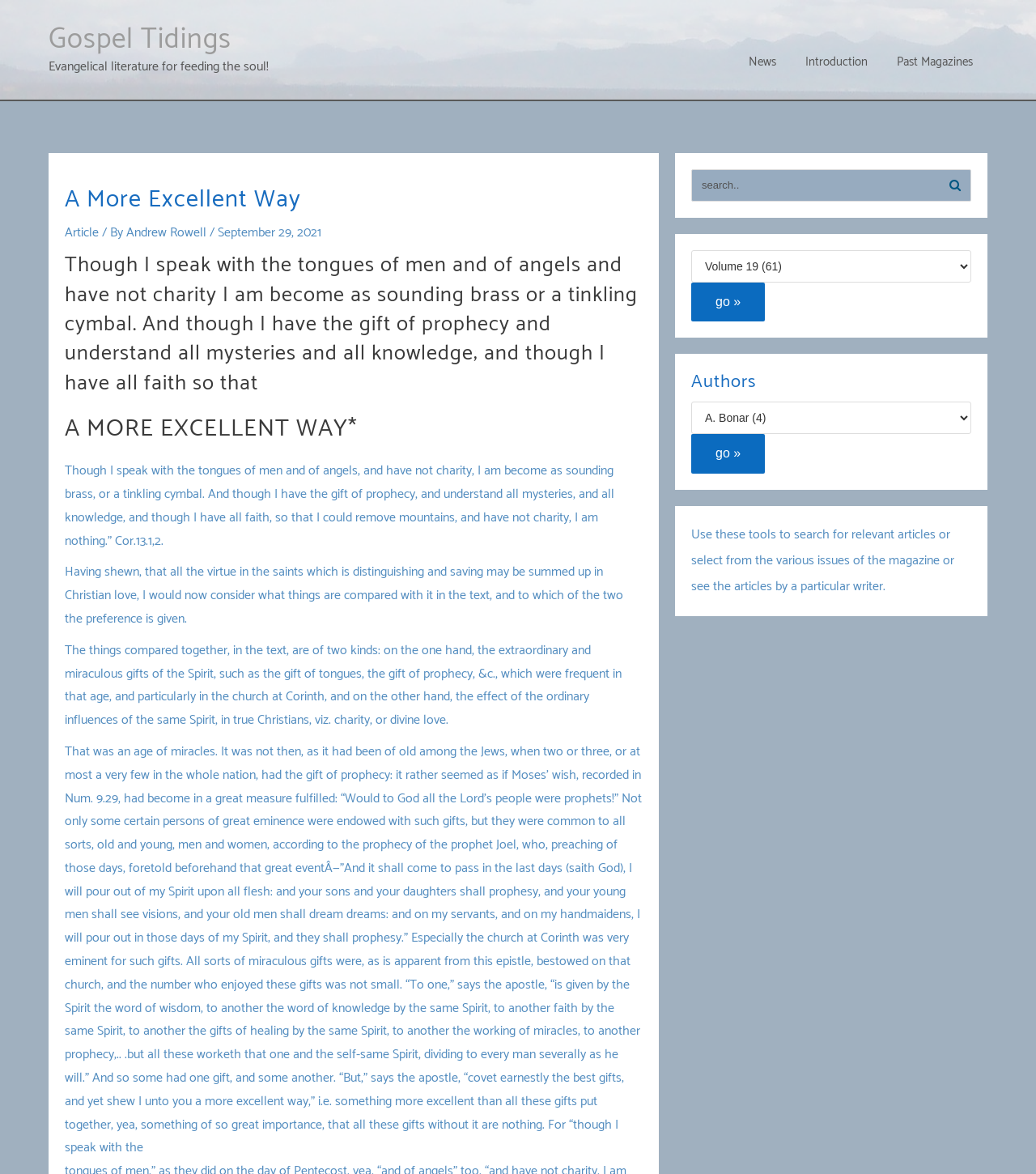Please determine the bounding box coordinates for the UI element described as: "News".

[0.709, 0.014, 0.763, 0.055]